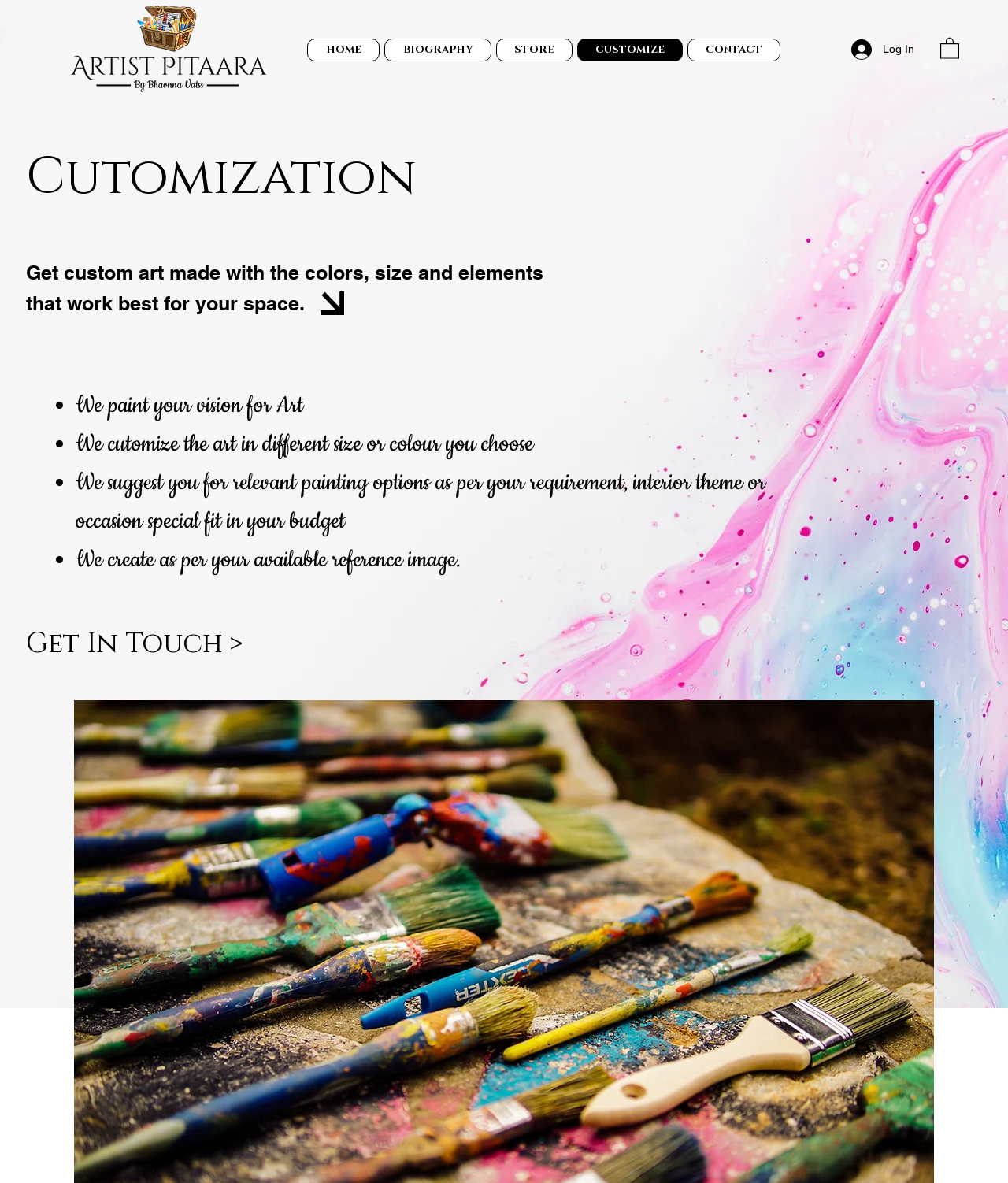Please find the bounding box for the following UI element description. Provide the coordinates in (top-left x, top-left y, bottom-right x, bottom-right y) format, with values between 0 and 1: Log In

[0.834, 0.029, 0.918, 0.055]